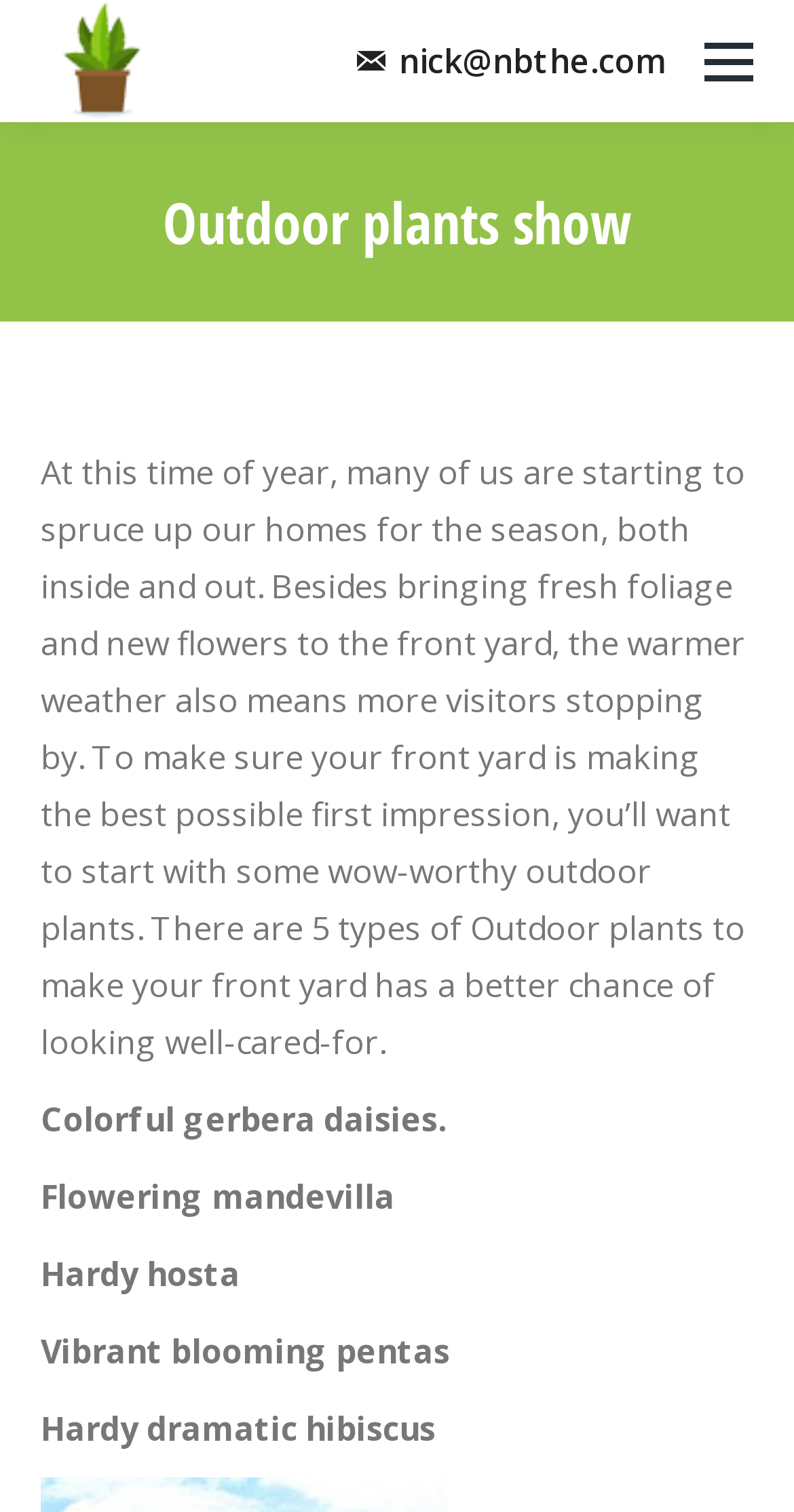What is the topic of the webpage?
Answer with a single word or phrase by referring to the visual content.

Outdoor plants